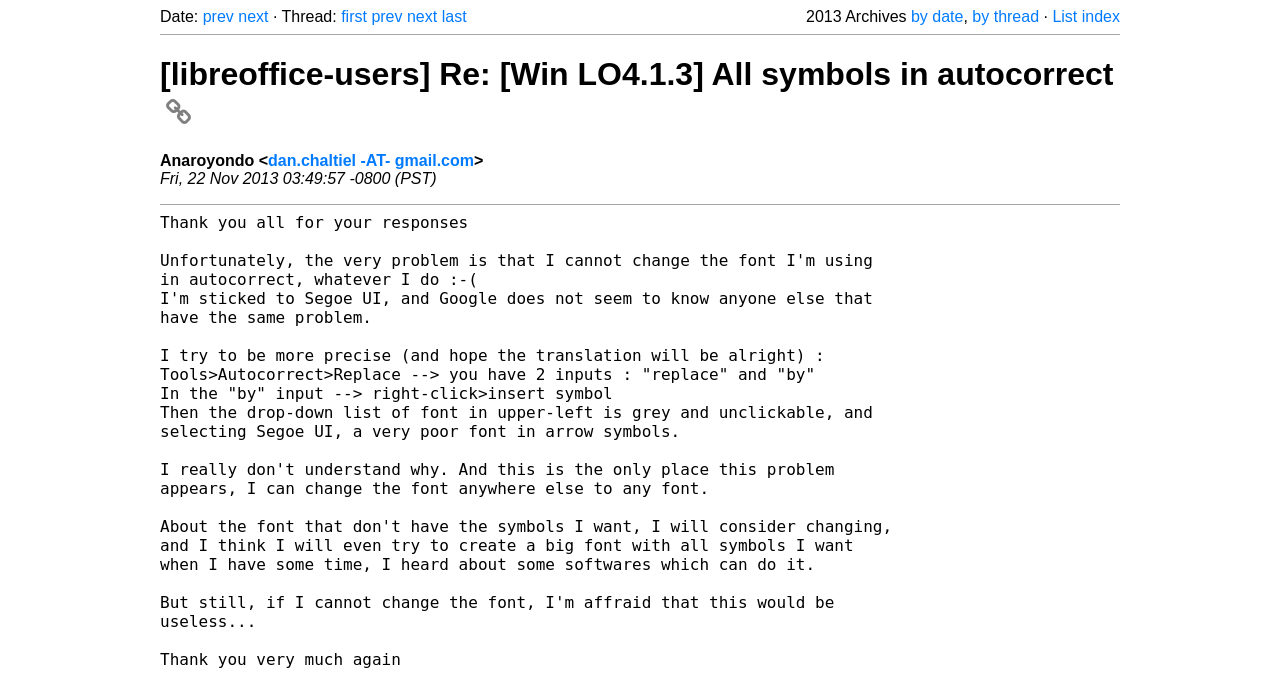Examine the image carefully and respond to the question with a detailed answer: 
Who is the sender of the email?

I found the sender of the email by looking at the static text element that says 'Anaroyondo <' which is located at the coordinates [0.125, 0.22, 0.209, 0.245].